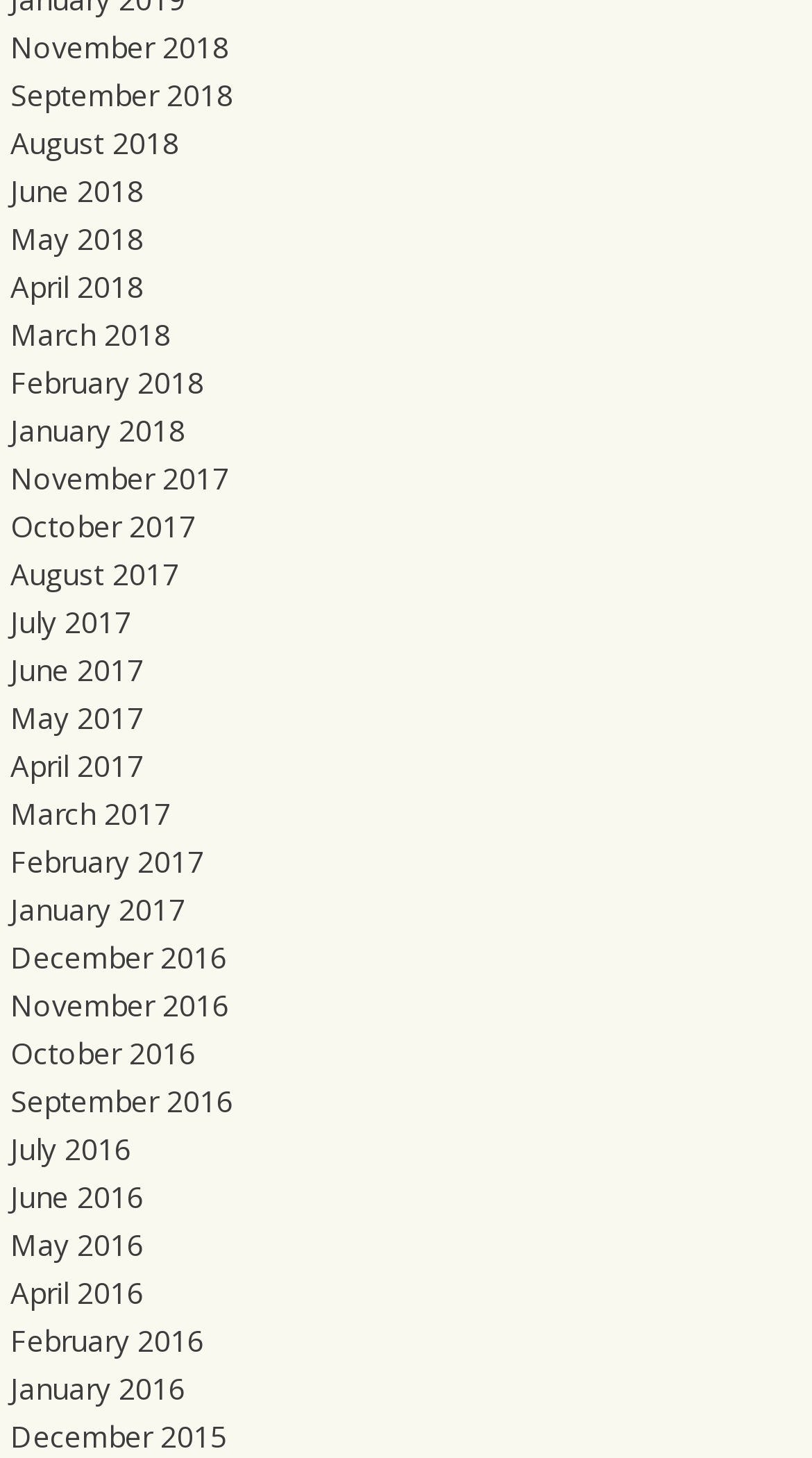Respond to the following question with a brief word or phrase:
Are there any links for the year 2019?

No